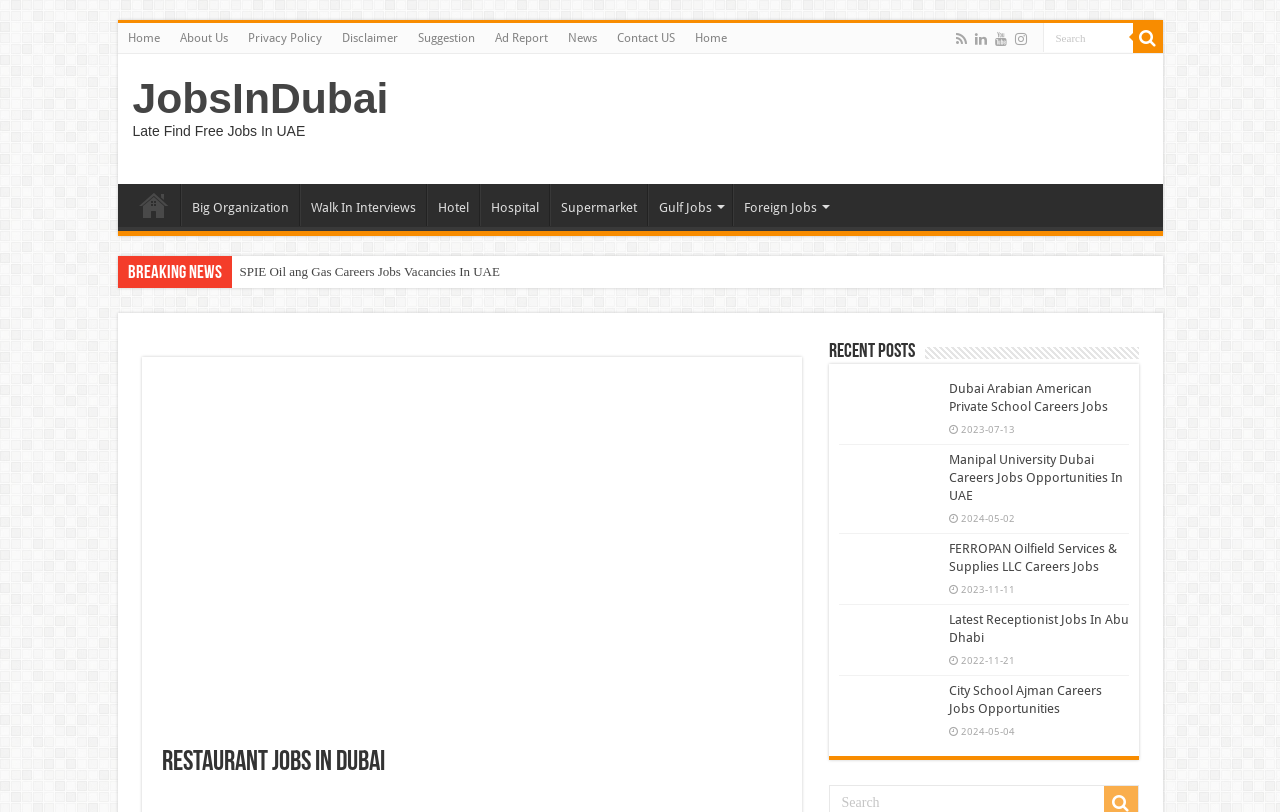Please determine the bounding box coordinates for the element with the description: "alt="city school ajman careers Jobs"".

[0.655, 0.84, 0.733, 0.909]